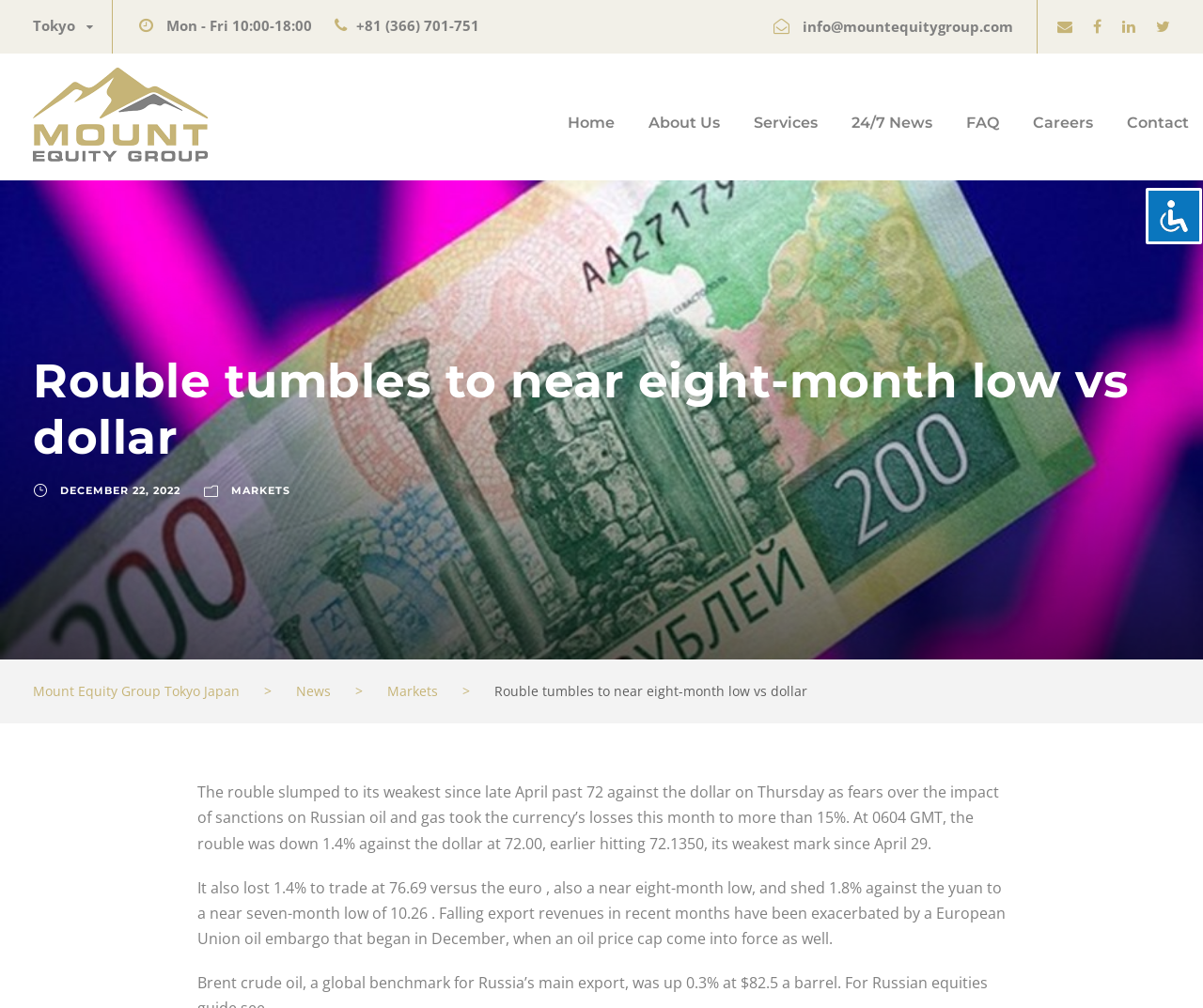What is the topic of the news article?
Look at the image and answer the question with a single word or phrase.

Rouble exchange rate